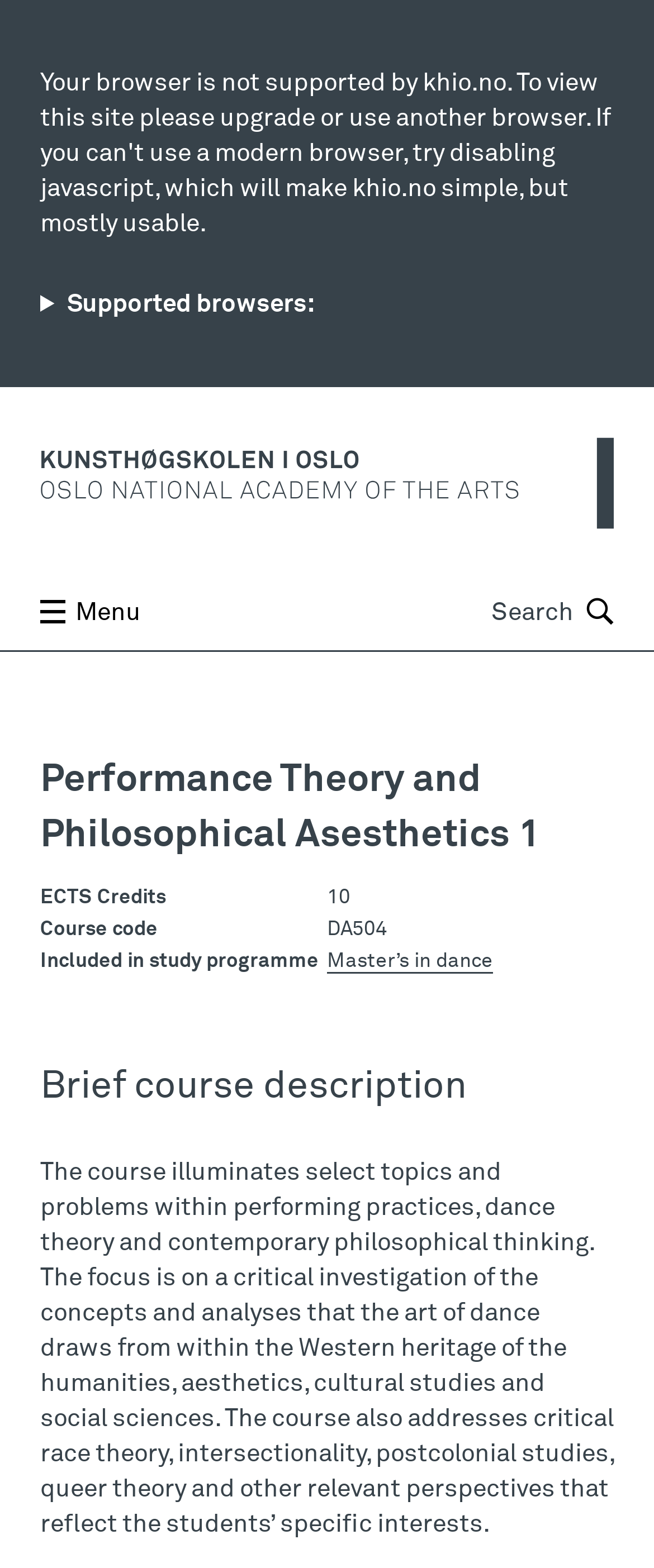Using the description: "Menu", identify the bounding box of the corresponding UI element in the screenshot.

[0.062, 0.376, 0.215, 0.405]